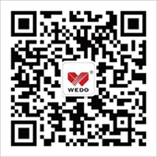Refer to the screenshot and give an in-depth answer to this question: What is the purpose of the caption above the QR code?

The caption above the QR code, 'Pay attention to WeChat public number', emphasizes the importance of staying updated with the latest news and information, urging viewers to follow the WeChat public account associated with WEDO.